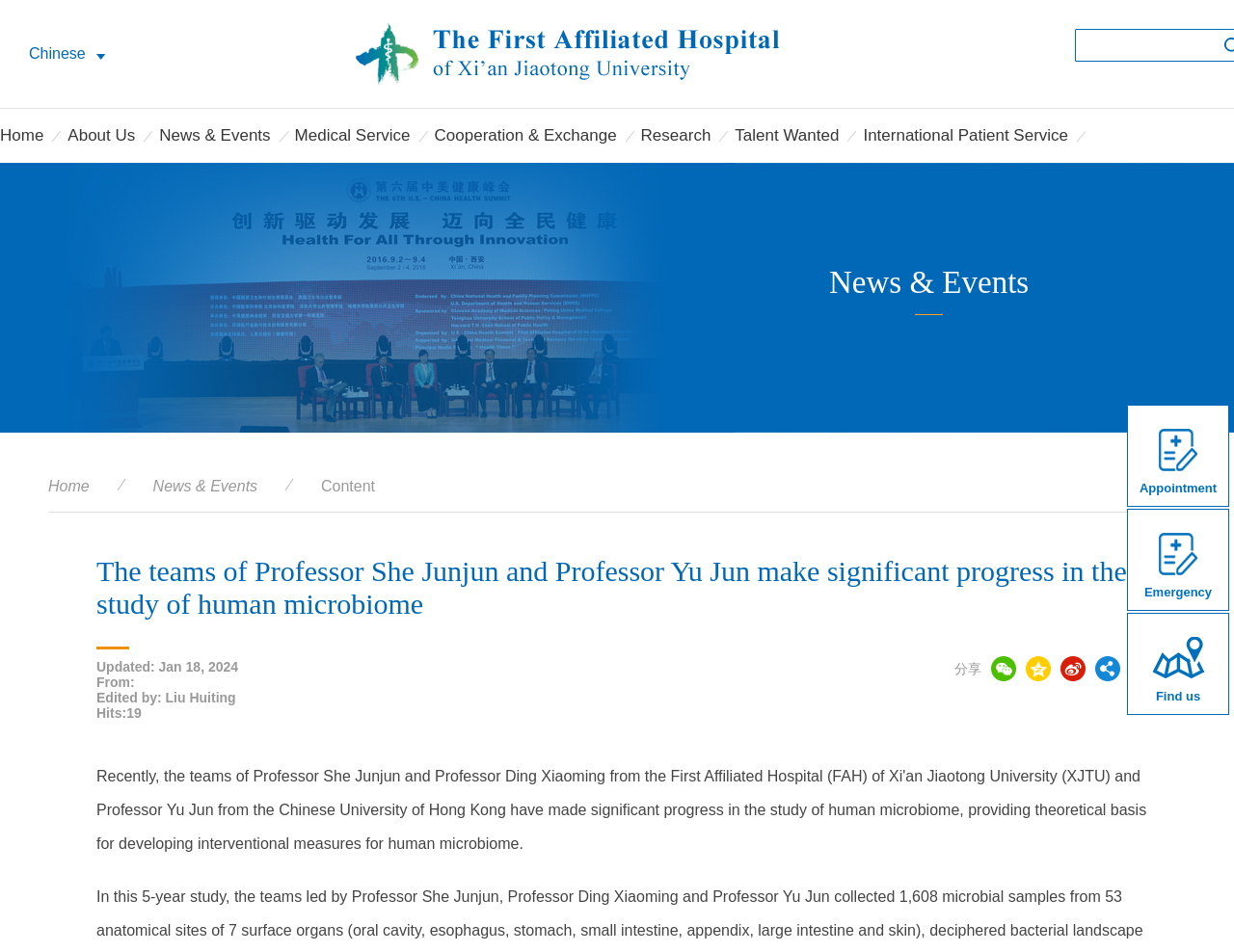Identify and generate the primary title of the webpage.

Updated: Jan 18, 2024
From:
Edited by: Liu Huiting
Hits:19